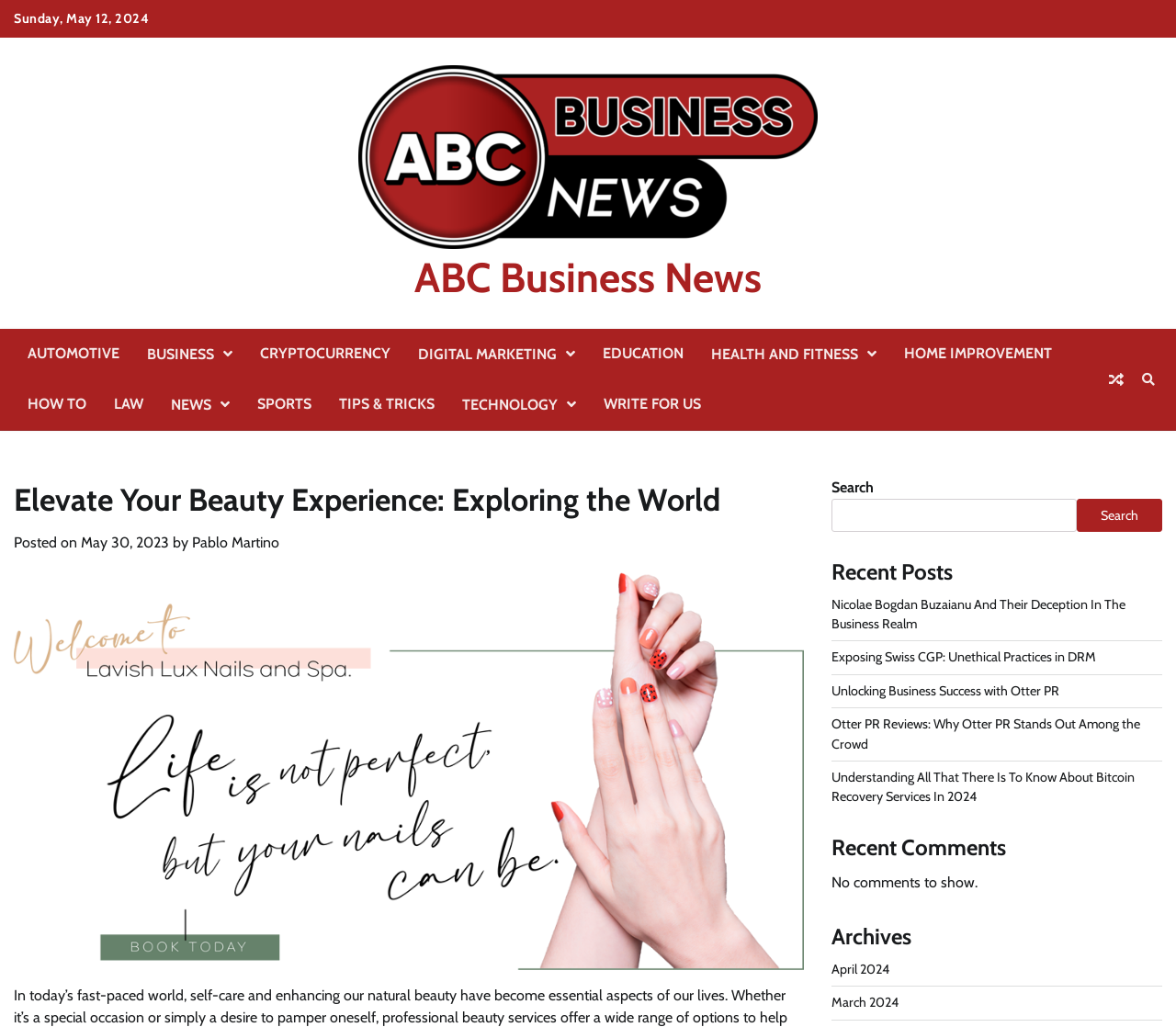Please specify the bounding box coordinates of the clickable section necessary to execute the following command: "Explore the world of beauty services".

[0.012, 0.464, 0.684, 0.509]